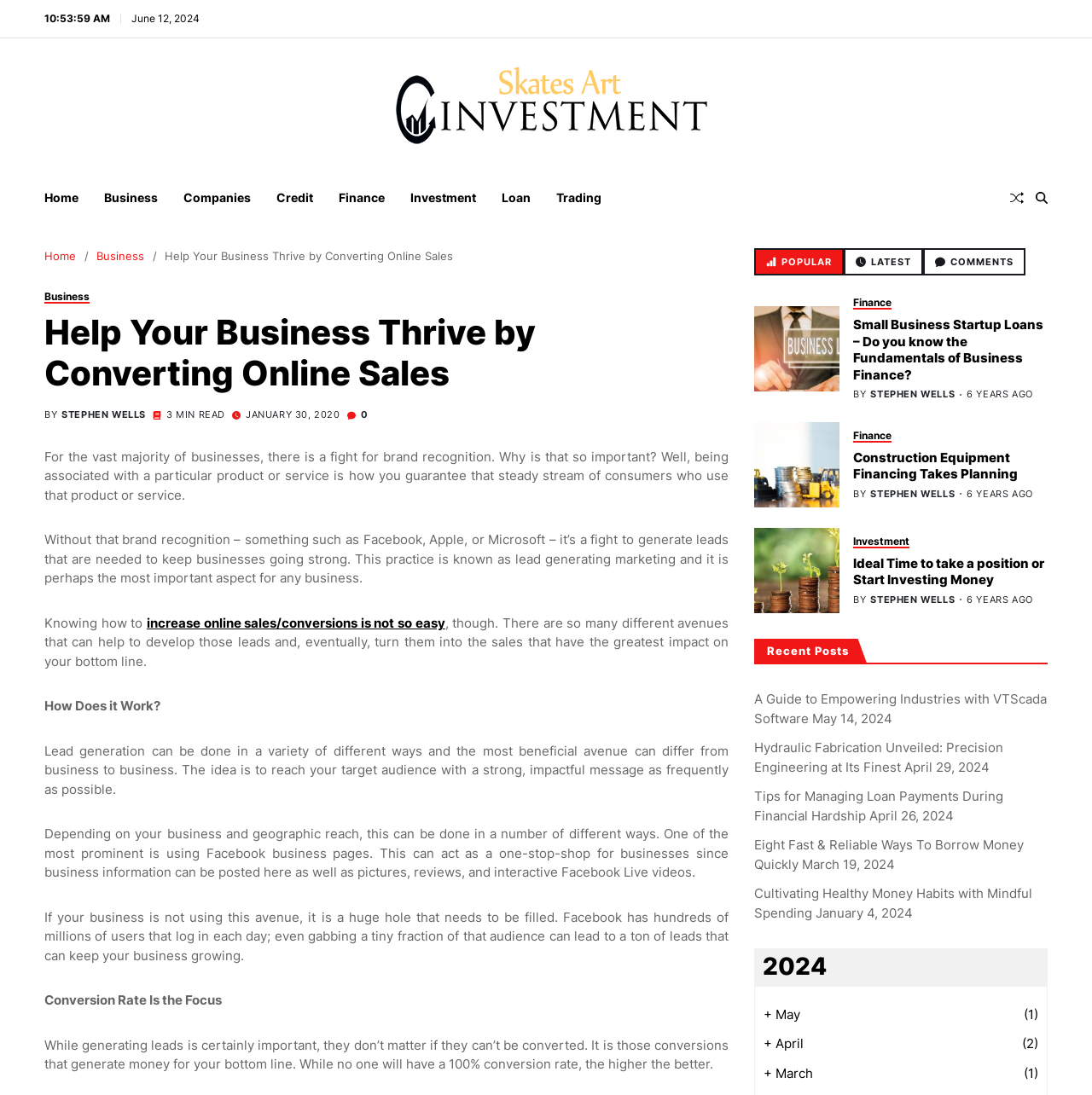Please determine the bounding box coordinates of the clickable area required to carry out the following instruction: "Click on the 'Investment' link". The coordinates must be four float numbers between 0 and 1, represented as [left, top, right, bottom].

[0.376, 0.159, 0.436, 0.203]